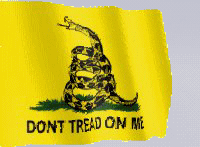Use a single word or phrase to respond to the question:
What is the historical origin of the flag?

American Revolutionary War